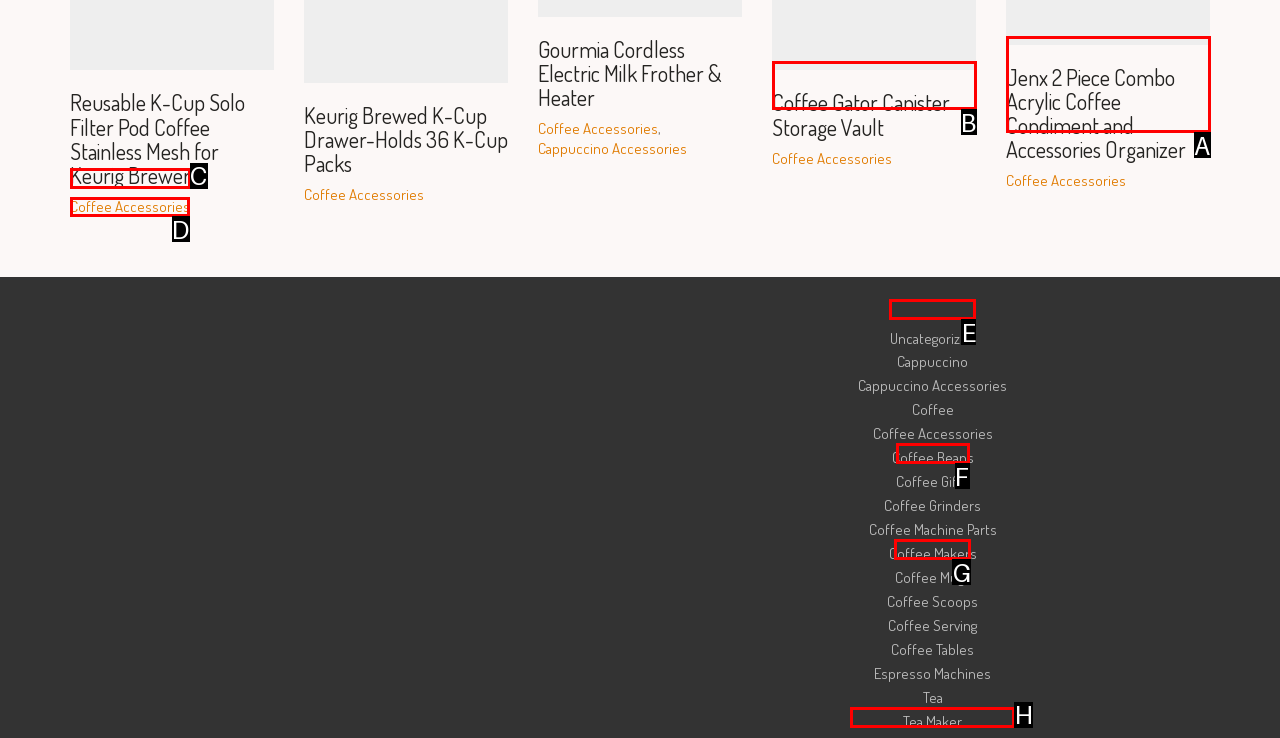Identify the correct lettered option to click in order to perform this task: Browse Coffee Accessories. Respond with the letter.

D